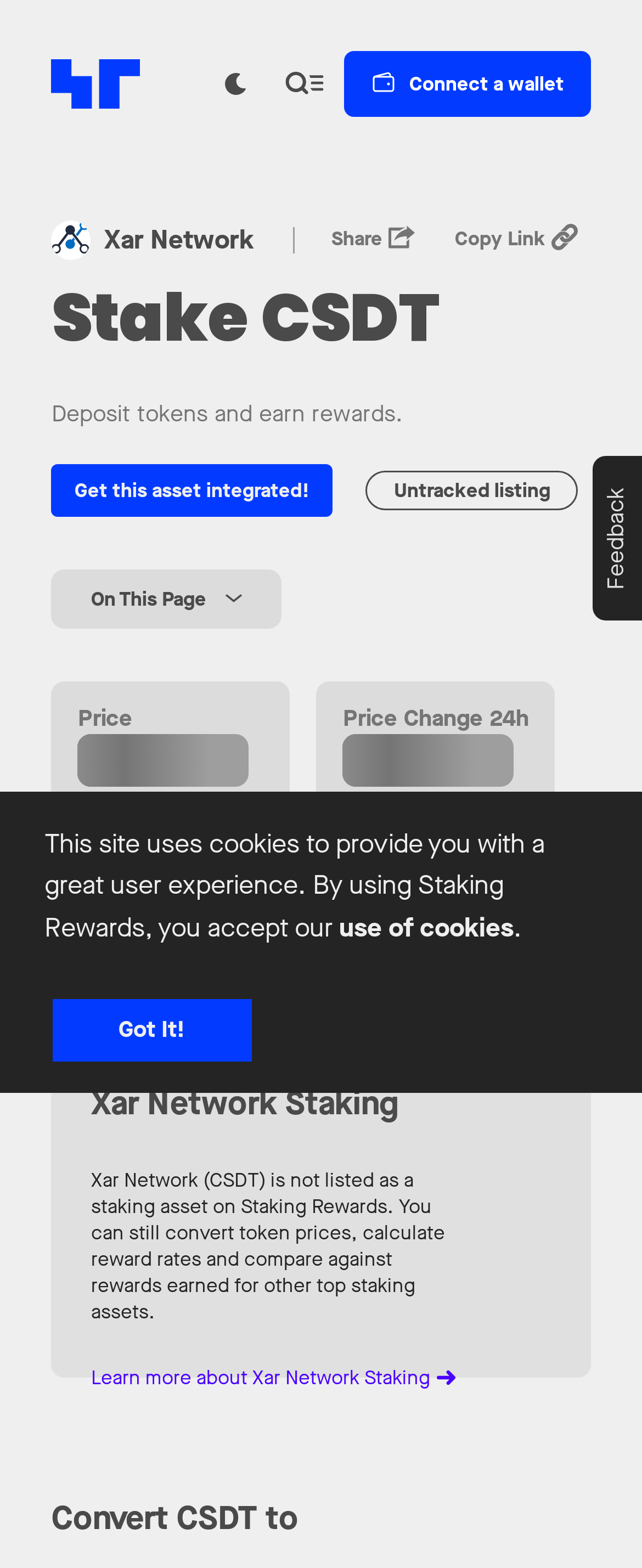Find the bounding box coordinates of the clickable region needed to perform the following instruction: "Go to the top of the page". The coordinates should be provided as four float numbers between 0 and 1, i.e., [left, top, right, bottom].

[0.817, 0.624, 0.92, 0.666]